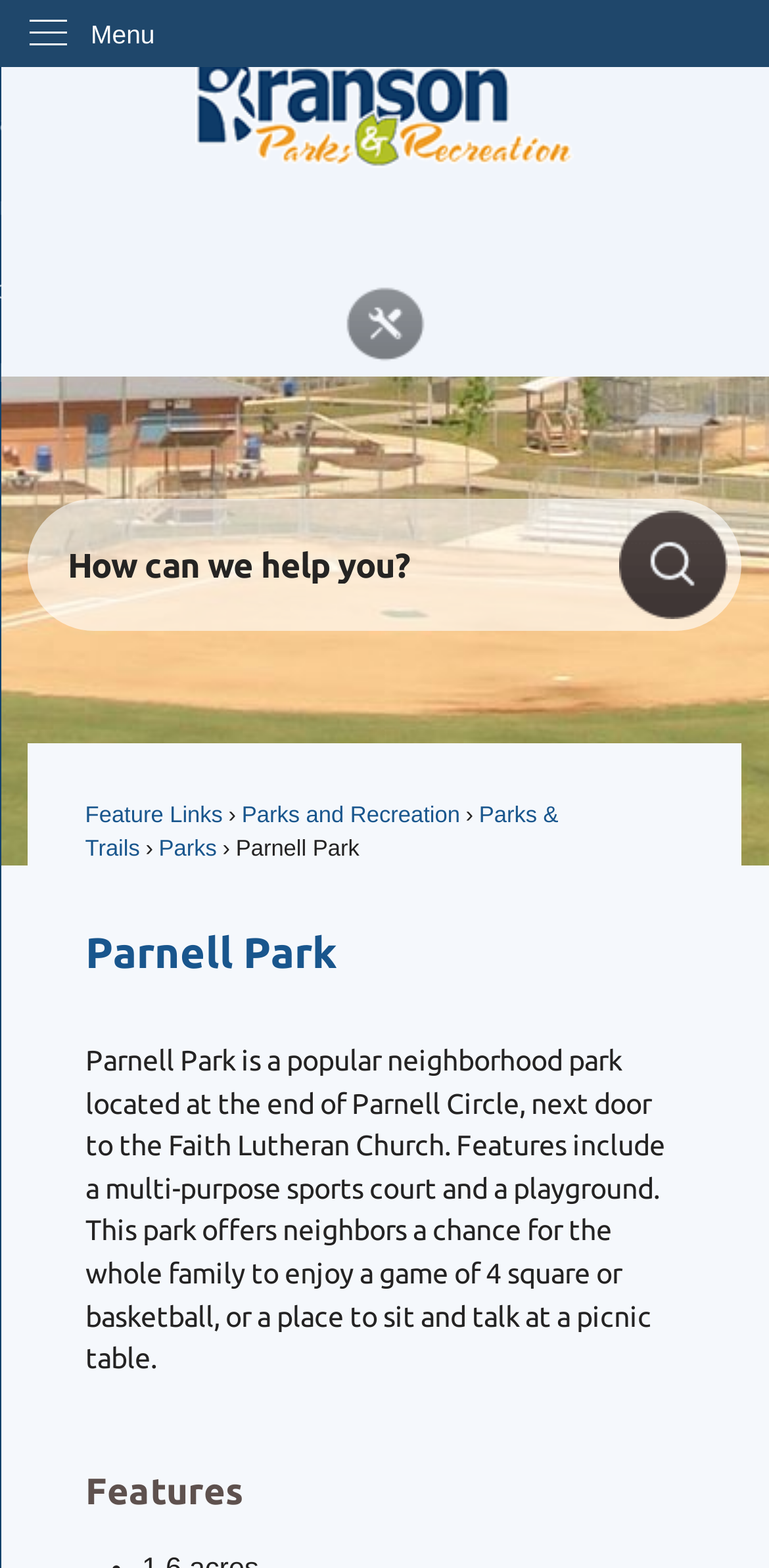Give a concise answer using only one word or phrase for this question:
What features does Parnell Park have?

Multi-purpose sports court and playground